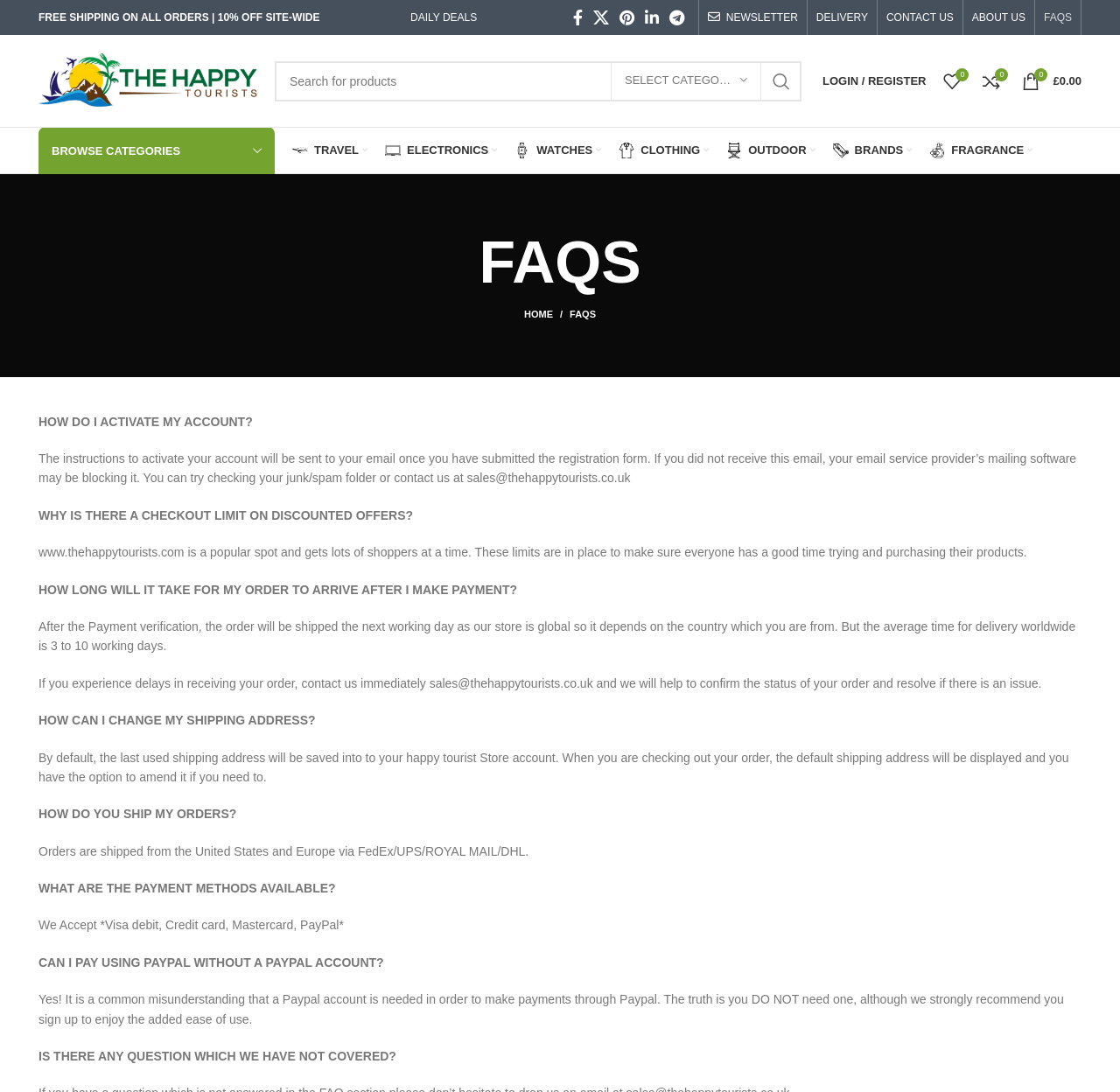Determine the bounding box coordinates for the clickable element to execute this instruction: "View FAQs". Provide the coordinates as four float numbers between 0 and 1, i.e., [left, top, right, bottom].

[0.034, 0.208, 0.966, 0.273]